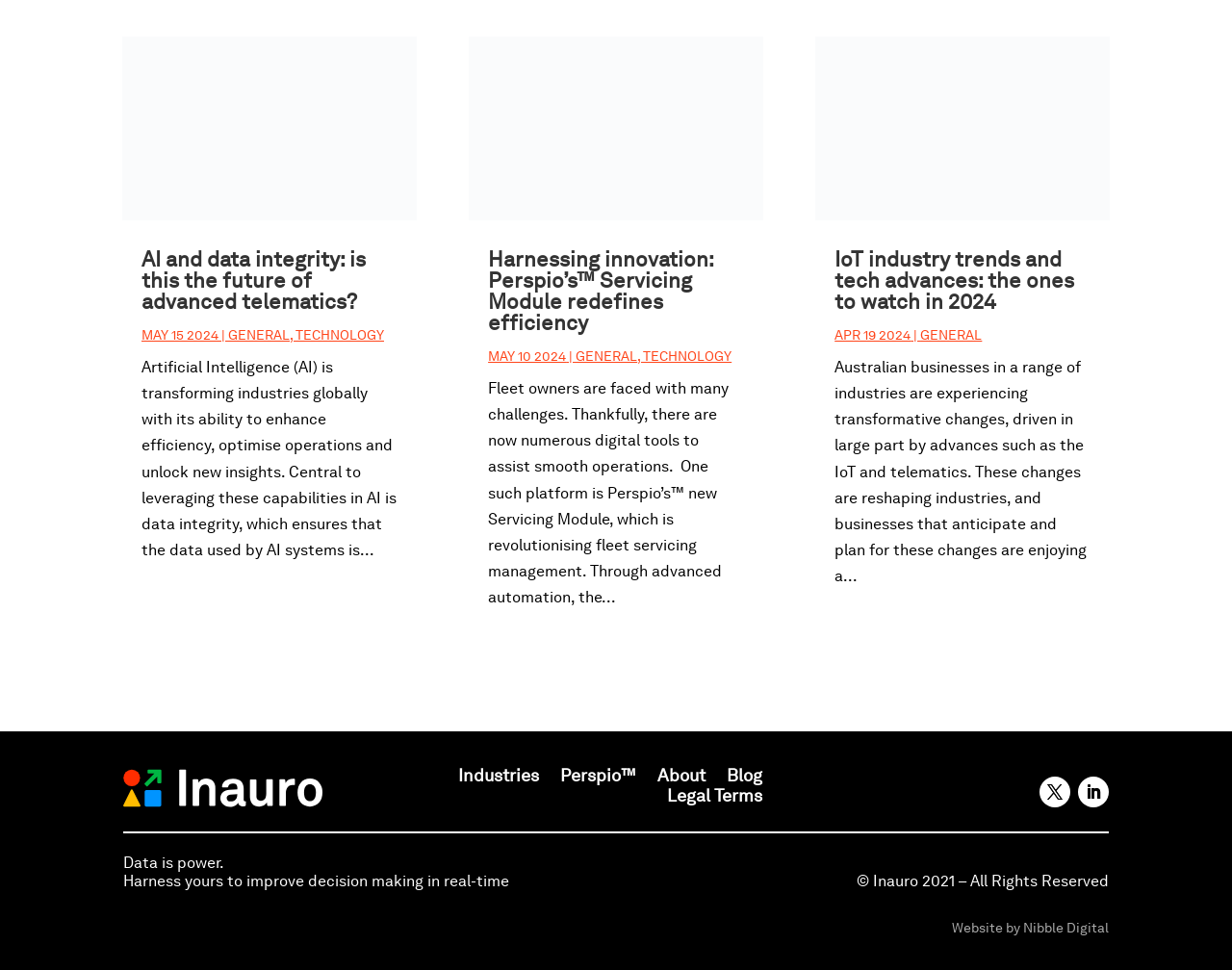Who designed the website?
Examine the image closely and answer the question with as much detail as possible.

The website has a static text 'Website by' followed by a link 'Nibble Digital' which indicates that Nibble Digital designed the website.